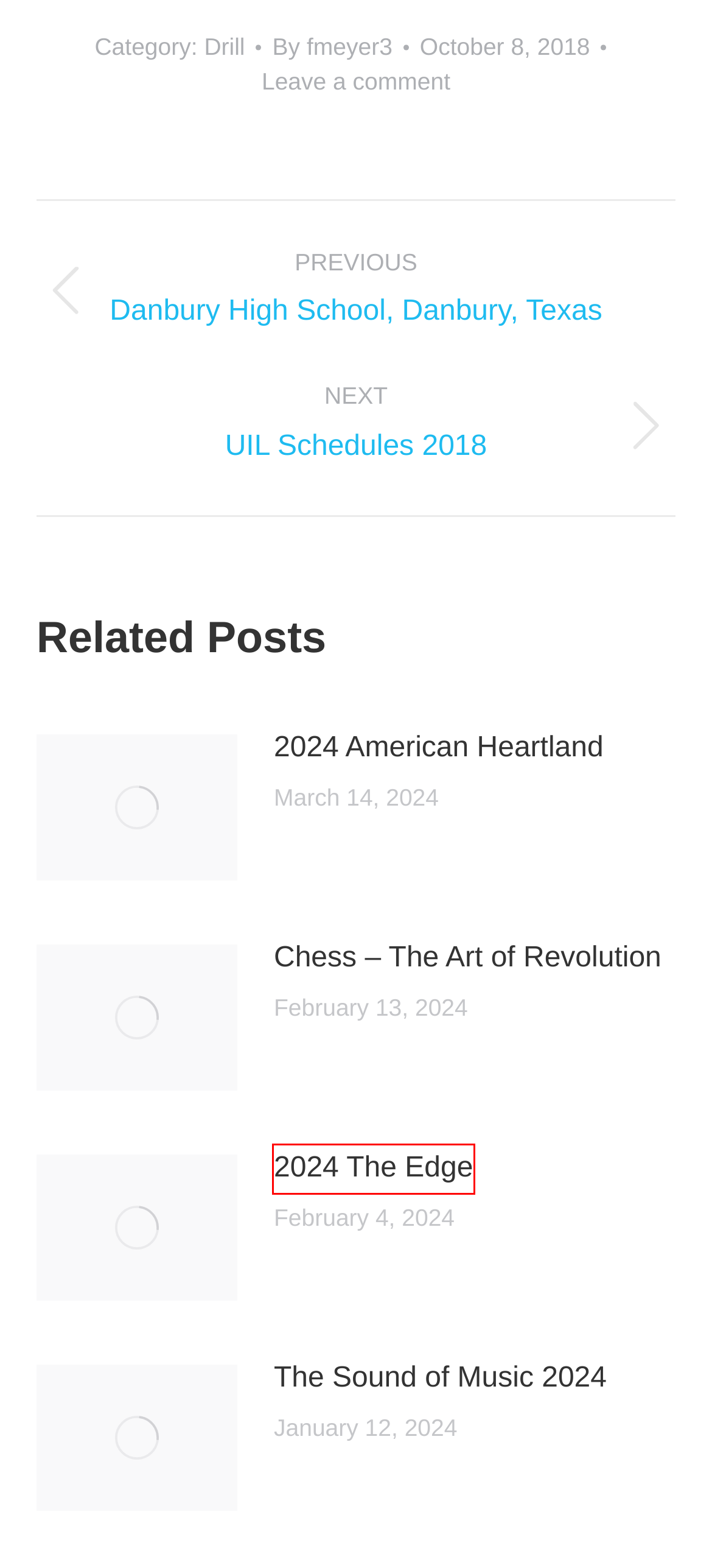Observe the screenshot of a webpage with a red bounding box around an element. Identify the webpage description that best fits the new page after the element inside the bounding box is clicked. The candidates are:
A. Drill | Gulf Coast Drill Design
B. UIL Schedules 2018 | Gulf Coast Drill Design
C. 2024 American Heartland | Gulf Coast Drill Design
D. October 8, 2018 | Gulf Coast Drill Design
E. 2024 The Edge | Gulf Coast Drill Design
F. fmeyer3 | Gulf Coast Drill Design
G. Danbury High School, Danbury, Texas | Gulf Coast Drill Design
H. The Sound of Music 2024 | Gulf Coast Drill Design

E